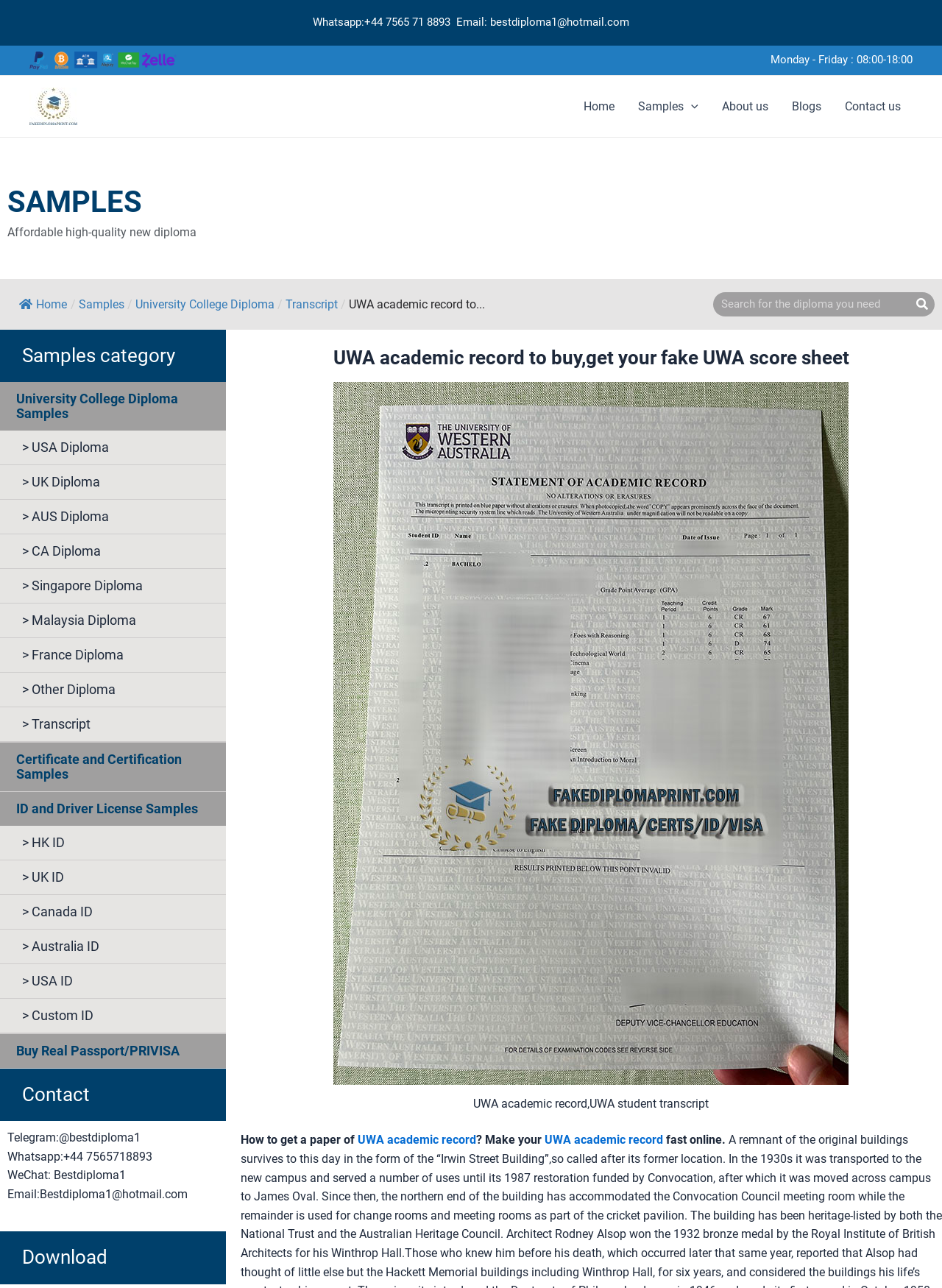Analyze the image and answer the question with as much detail as possible: 
What type of diploma is being sold?

I found the type of diploma being sold by looking at the heading element with the text 'UWA academic record to buy,get your fake UWA score sheet' which is located in the middle of the webpage.